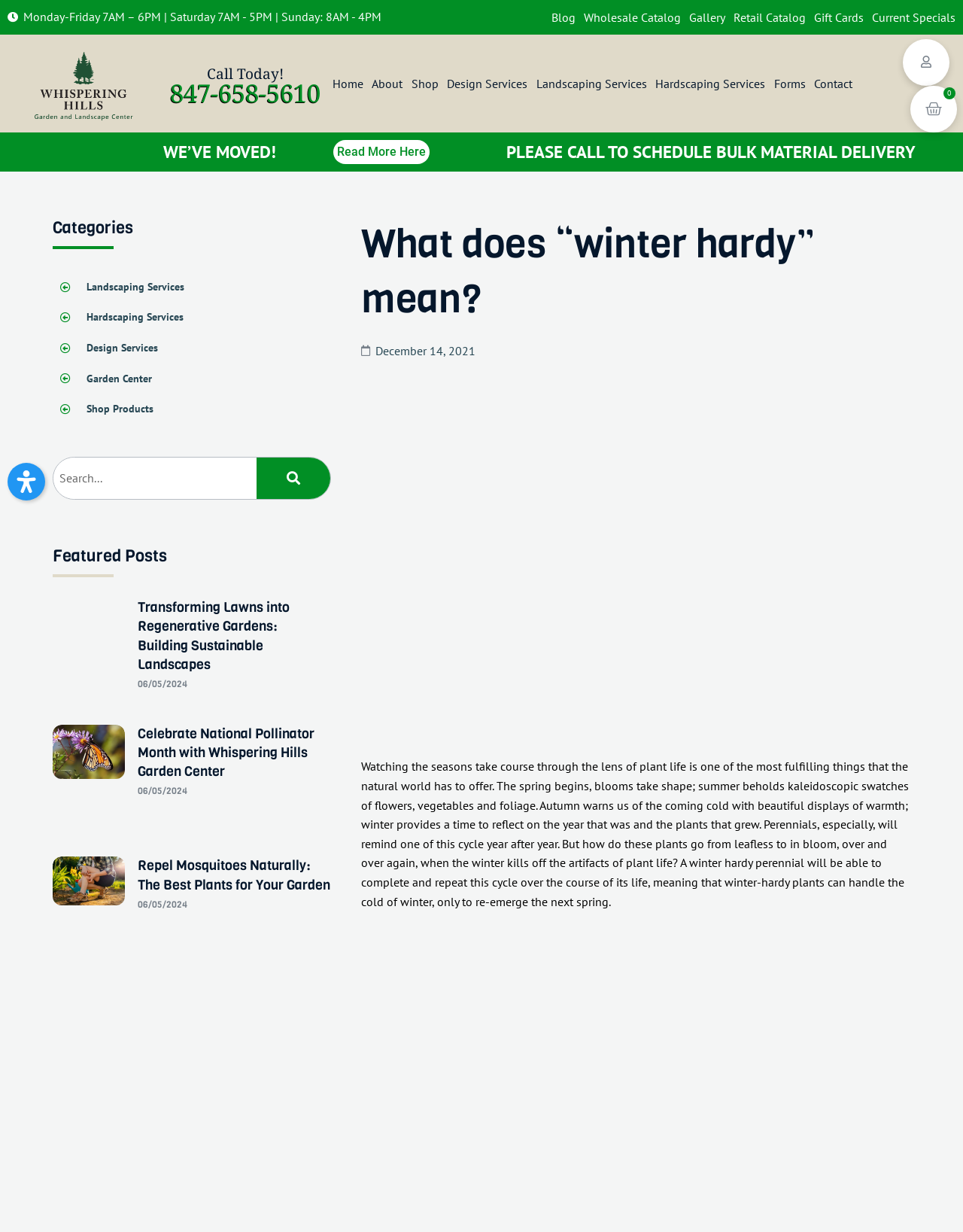Can you identify and provide the main heading of the webpage?

What does “winter hardy” mean?